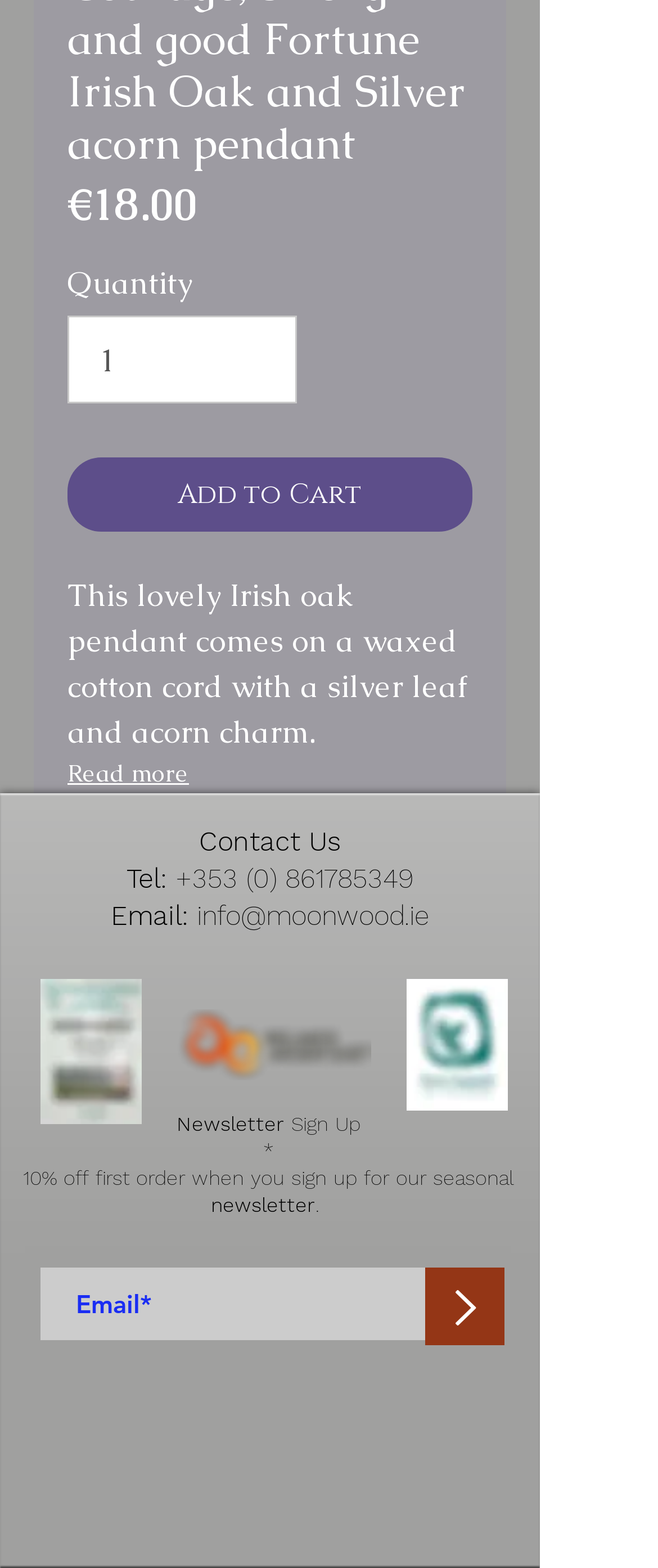Pinpoint the bounding box coordinates for the area that should be clicked to perform the following instruction: "Sign Up for newsletter".

[0.432, 0.709, 0.547, 0.724]